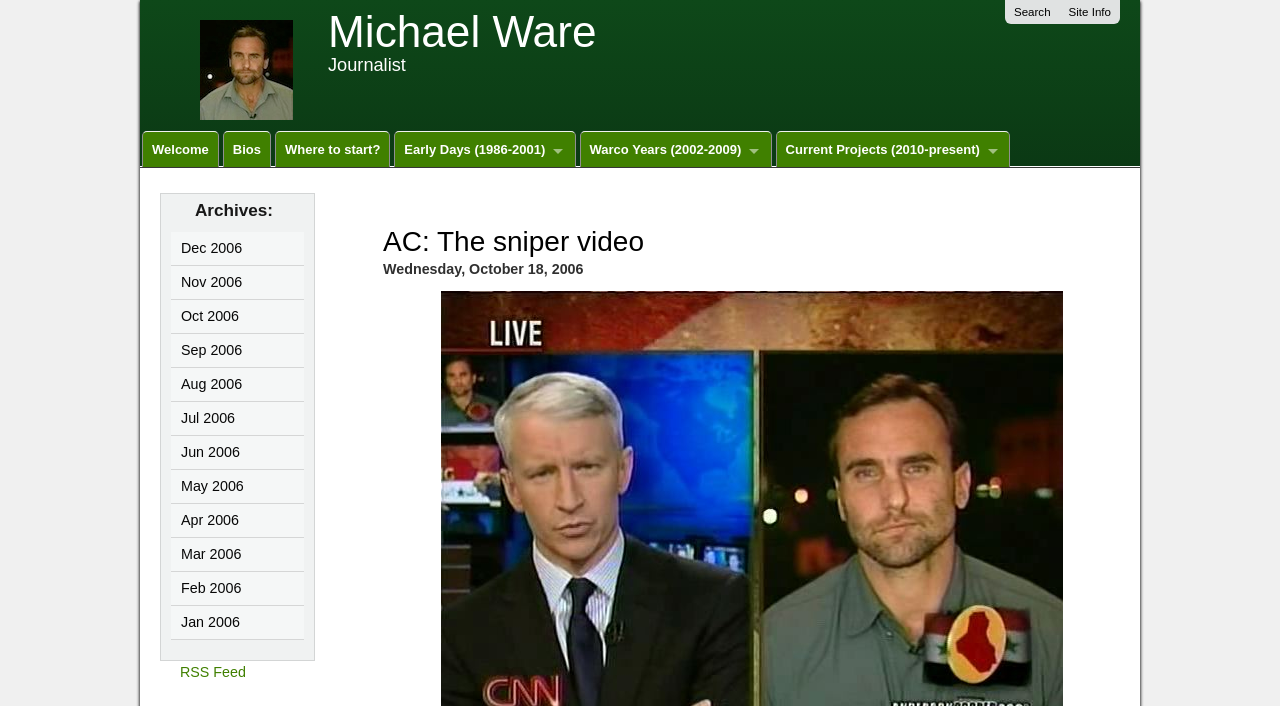Please provide a comprehensive response to the question below by analyzing the image: 
How many links are there in the top navigation bar?

I examined the webpage and found five links in the top navigation bar: 'Welcome', 'Bios', 'Where to start?', 'Early Days (1986-2001)', and 'Warco Years (2002-2009)'. These links are positioned horizontally and have similar bounding box coordinates, indicating that they are part of the same navigation bar.